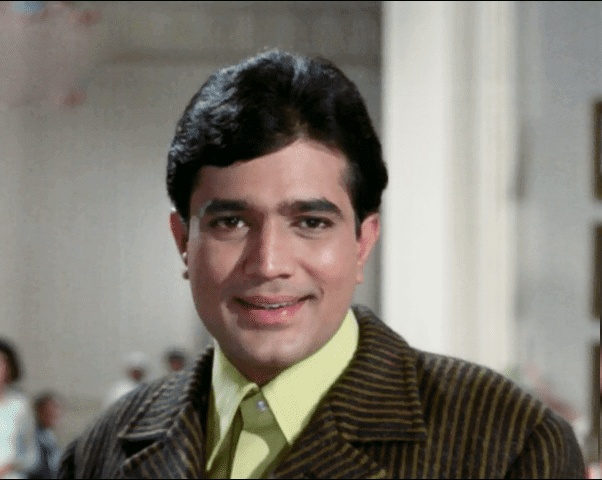Respond with a single word or phrase to the following question:
What is the atmosphere hinted at in the background?

Social gathering or event